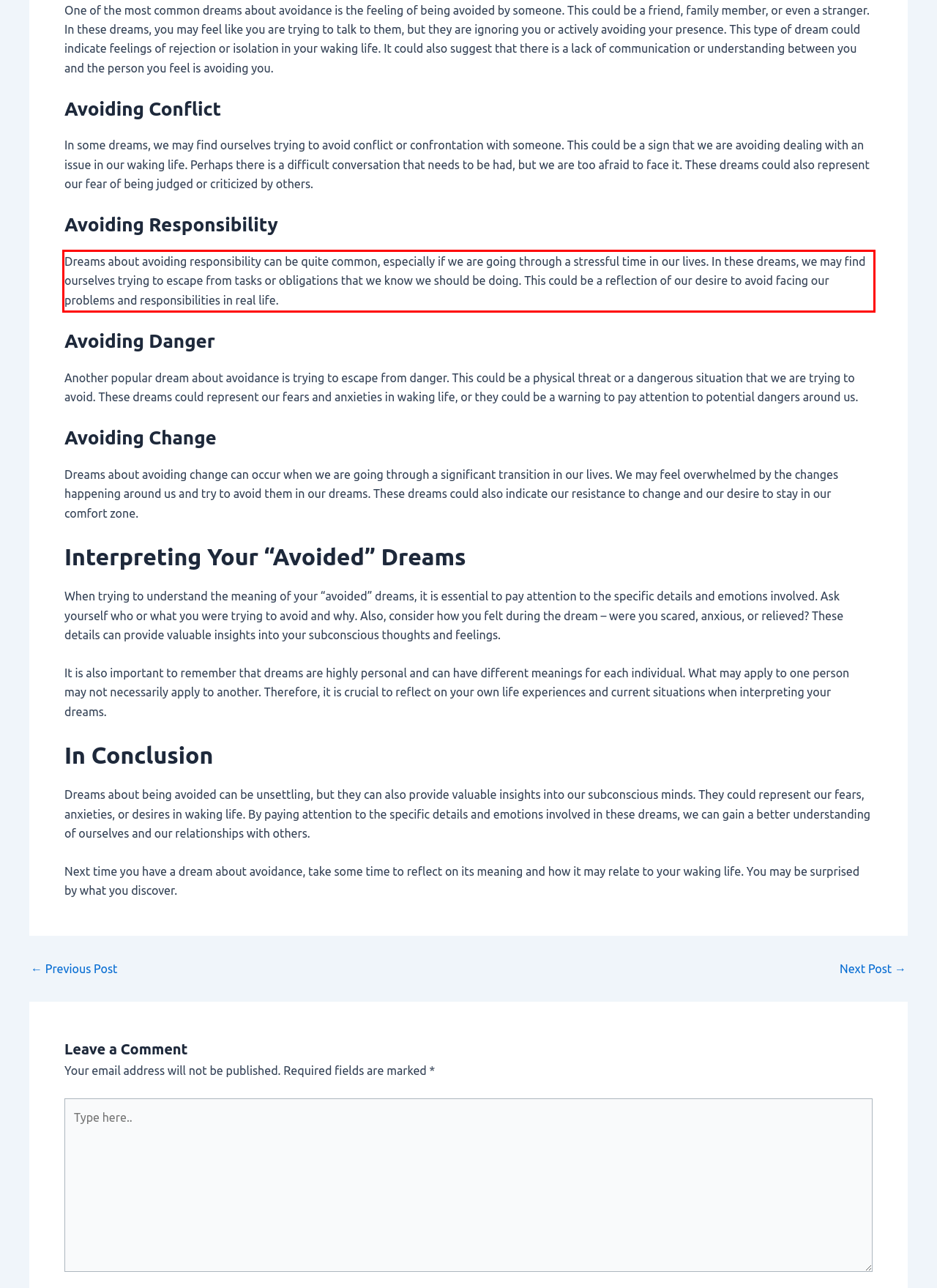Given a screenshot of a webpage with a red bounding box, extract the text content from the UI element inside the red bounding box.

Dreams about avoiding responsibility can be quite common, especially if we are going through a stressful time in our lives. In these dreams, we may find ourselves trying to escape from tasks or obligations that we know we should be doing. This could be a reflection of our desire to avoid facing our problems and responsibilities in real life.